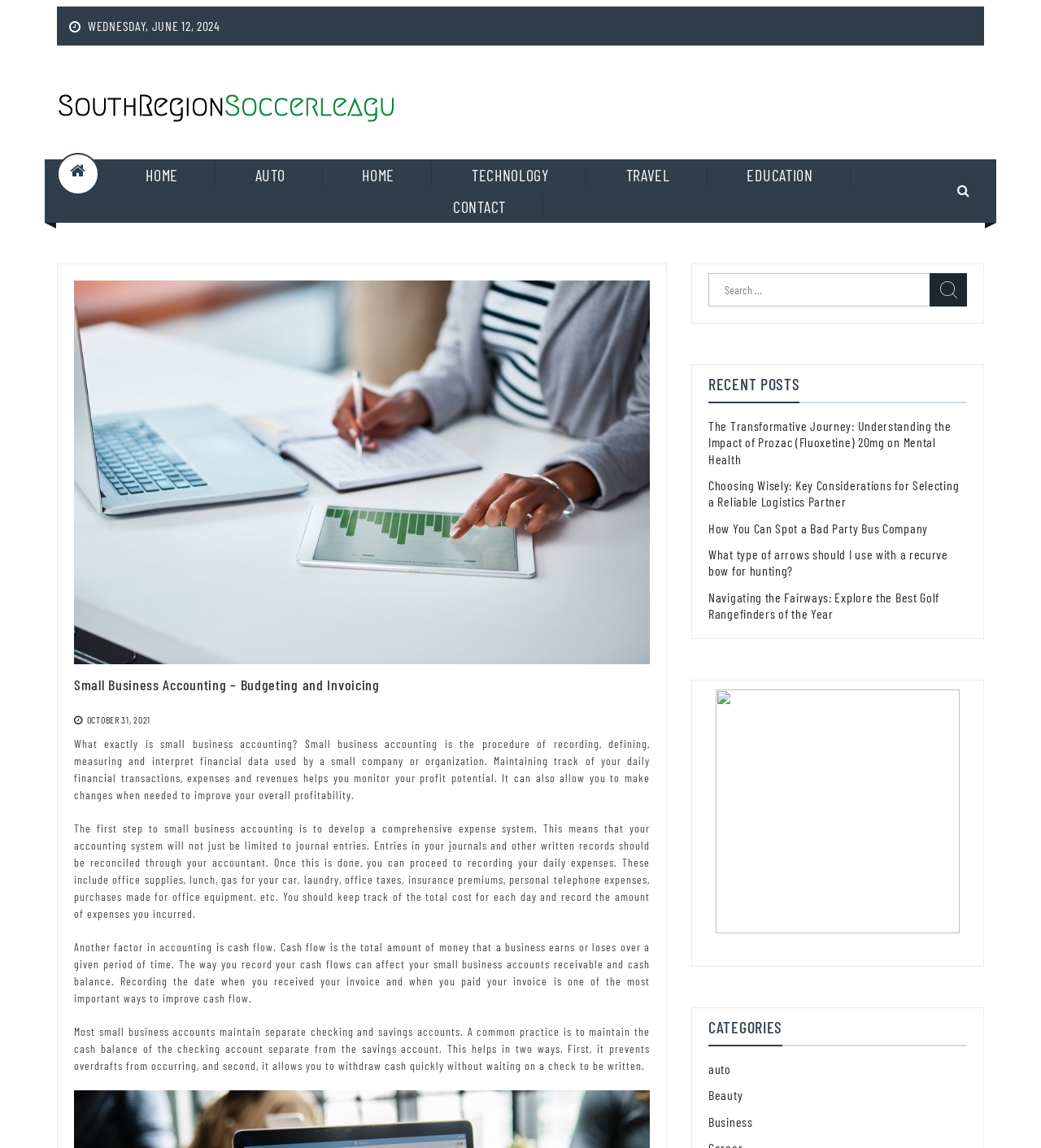What is the purpose of small business accounting?
Utilize the information in the image to give a detailed answer to the question.

According to the webpage, small business accounting is the procedure of recording, defining, measuring, and interpreting financial data used by a small company or organization. This implies that the purpose of small business accounting is to track financial data.